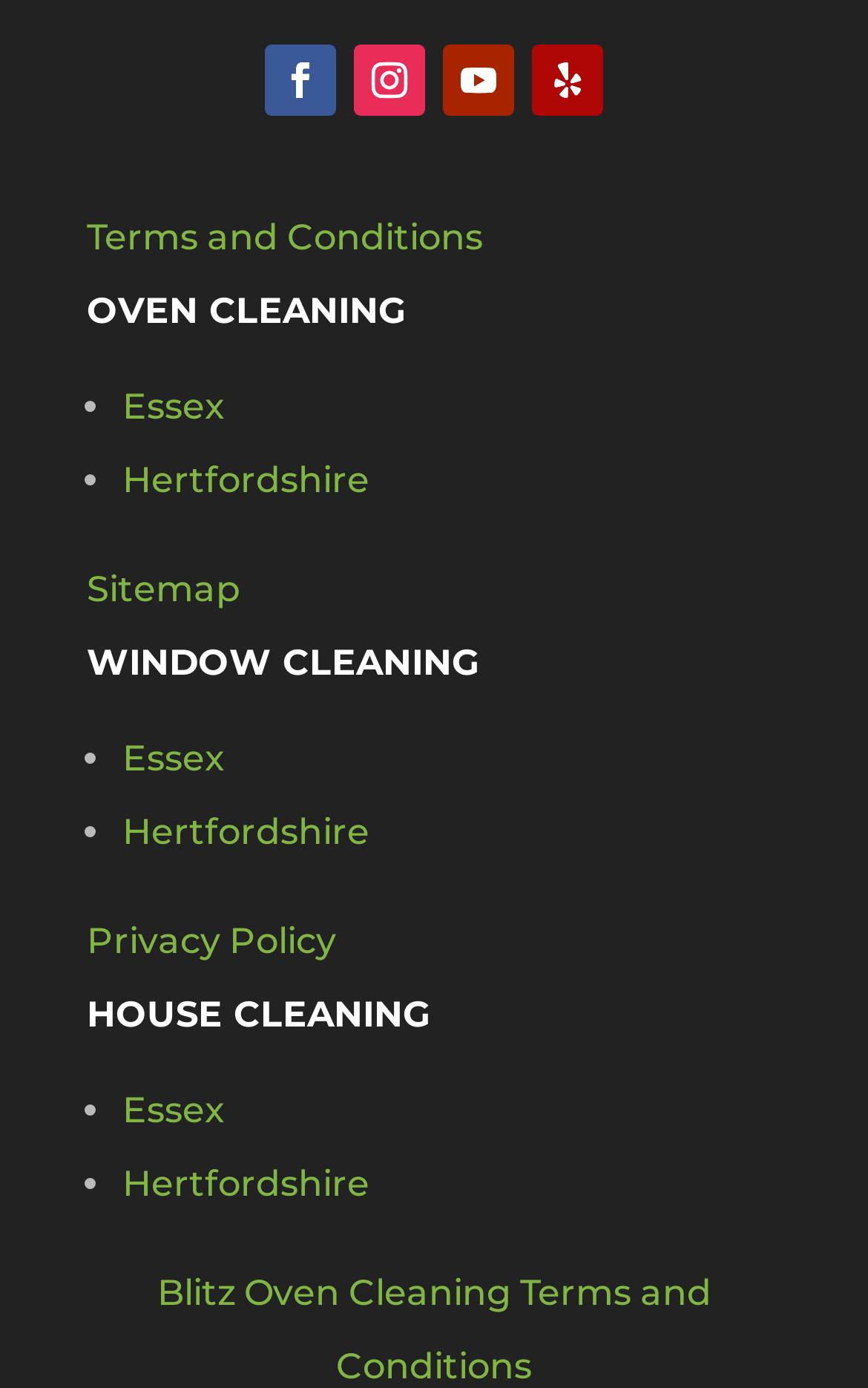How many links are there in the footer section?
Look at the screenshot and give a one-word or phrase answer.

4